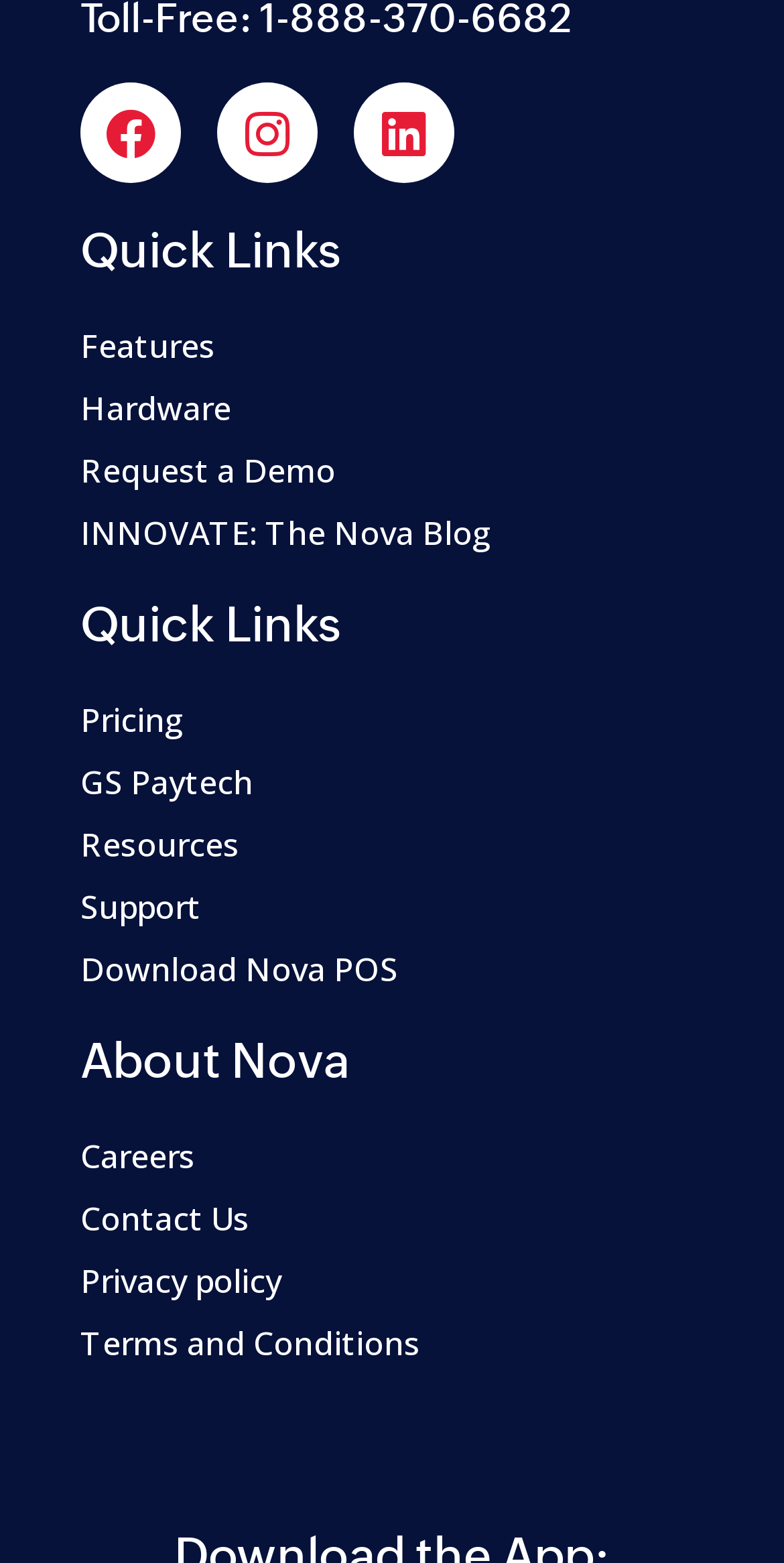Determine the bounding box coordinates of the clickable region to execute the instruction: "Read Nova's blog". The coordinates should be four float numbers between 0 and 1, denoted as [left, top, right, bottom].

[0.103, 0.325, 0.897, 0.356]